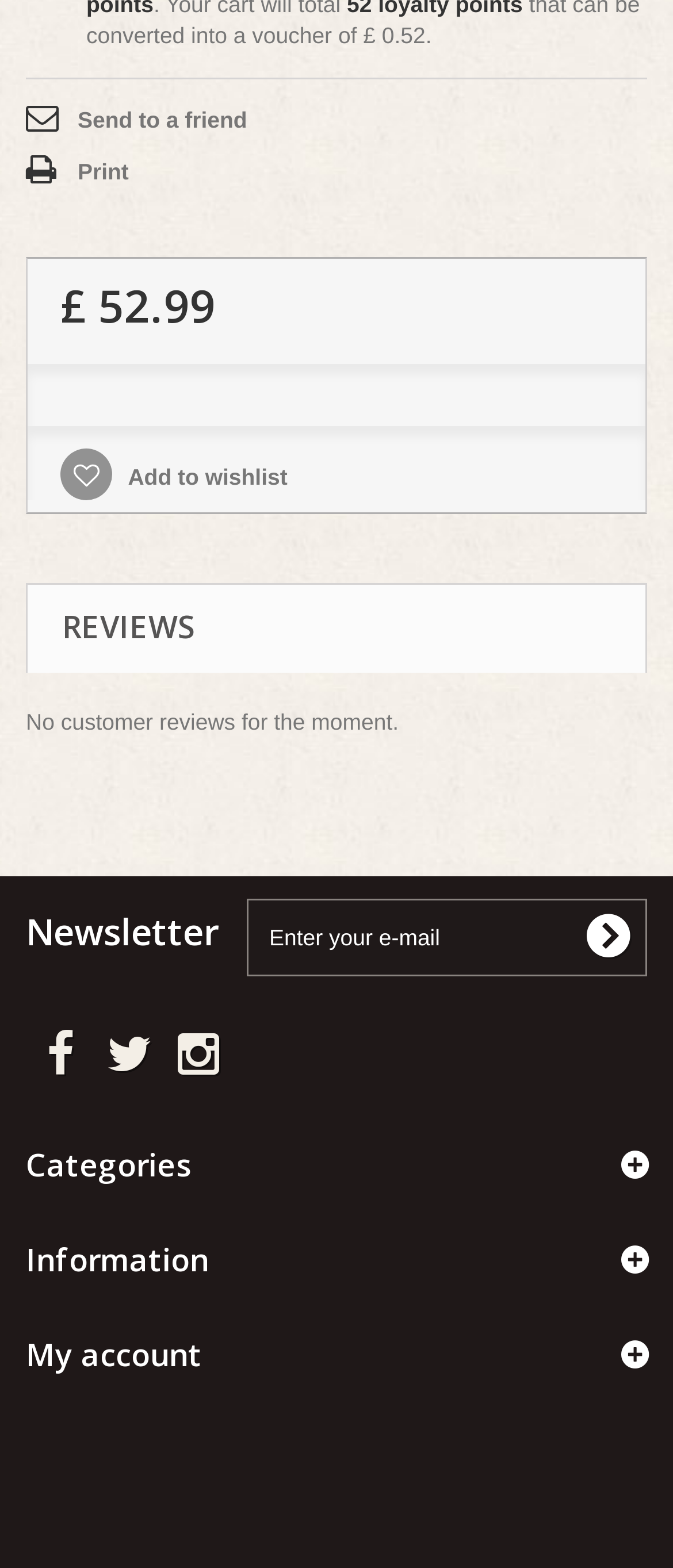Please identify the bounding box coordinates of the region to click in order to complete the given instruction: "Subscribe to newsletter". The coordinates should be four float numbers between 0 and 1, i.e., [left, top, right, bottom].

[0.851, 0.573, 0.954, 0.622]